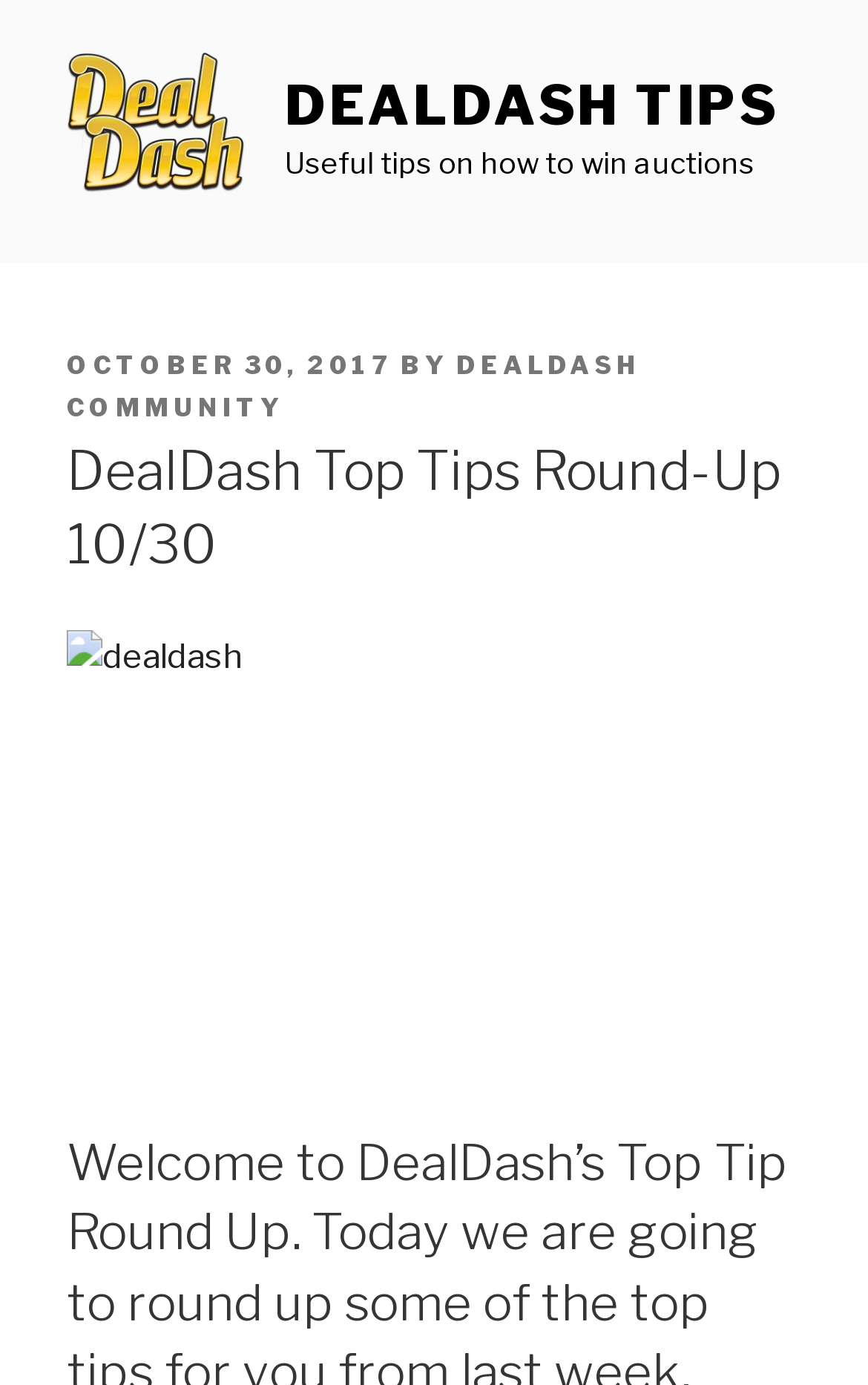Specify the bounding box coordinates (top-left x, top-left y, bottom-right x, bottom-right y) of the UI element in the screenshot that matches this description: October 30, 2017

[0.077, 0.253, 0.451, 0.276]